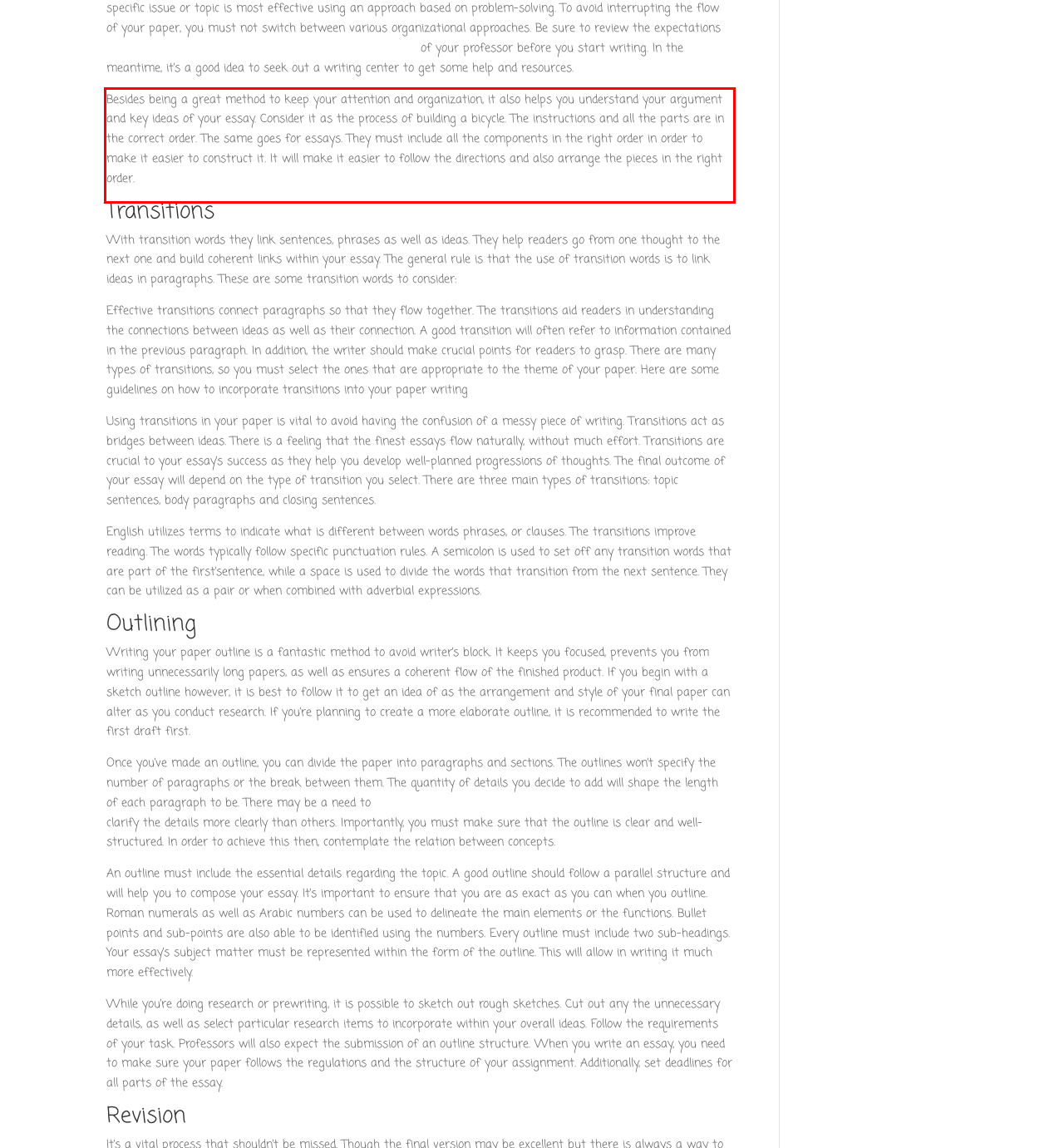Please look at the screenshot provided and find the red bounding box. Extract the text content contained within this bounding box.

Besides being a great method to keep your attention and organization, it also helps you understand your argument and key ideas of your essay. Consider it as the process of building a bicycle. The instructions and all the parts are in the correct order. The same goes for essays. They must include all the components in the right order in order to make it easier to construct it. It will make it easier to follow the directions and also arrange the pieces in the right order.